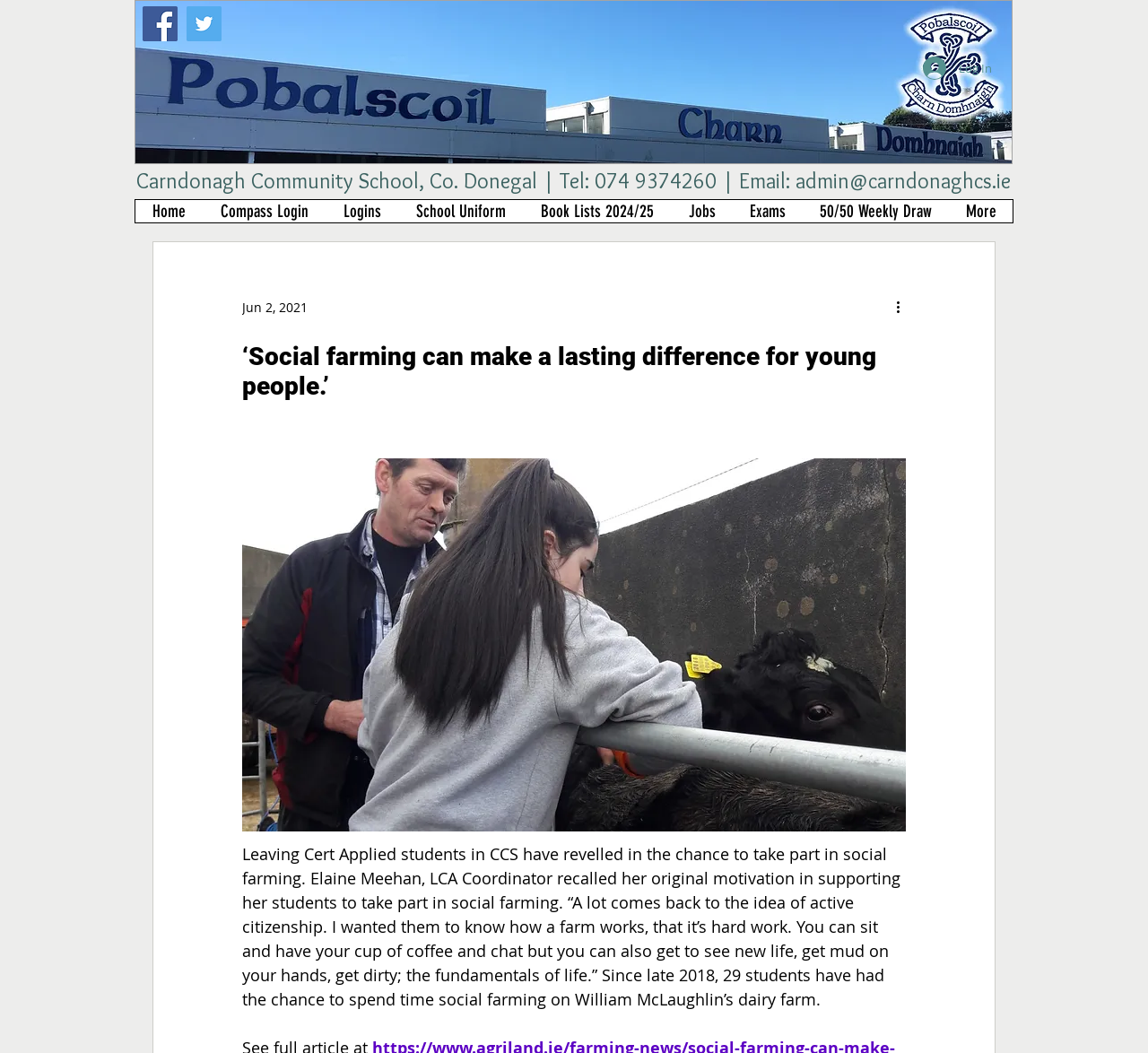Locate the bounding box coordinates of the element that should be clicked to fulfill the instruction: "Click the Facebook link".

[0.124, 0.006, 0.155, 0.039]